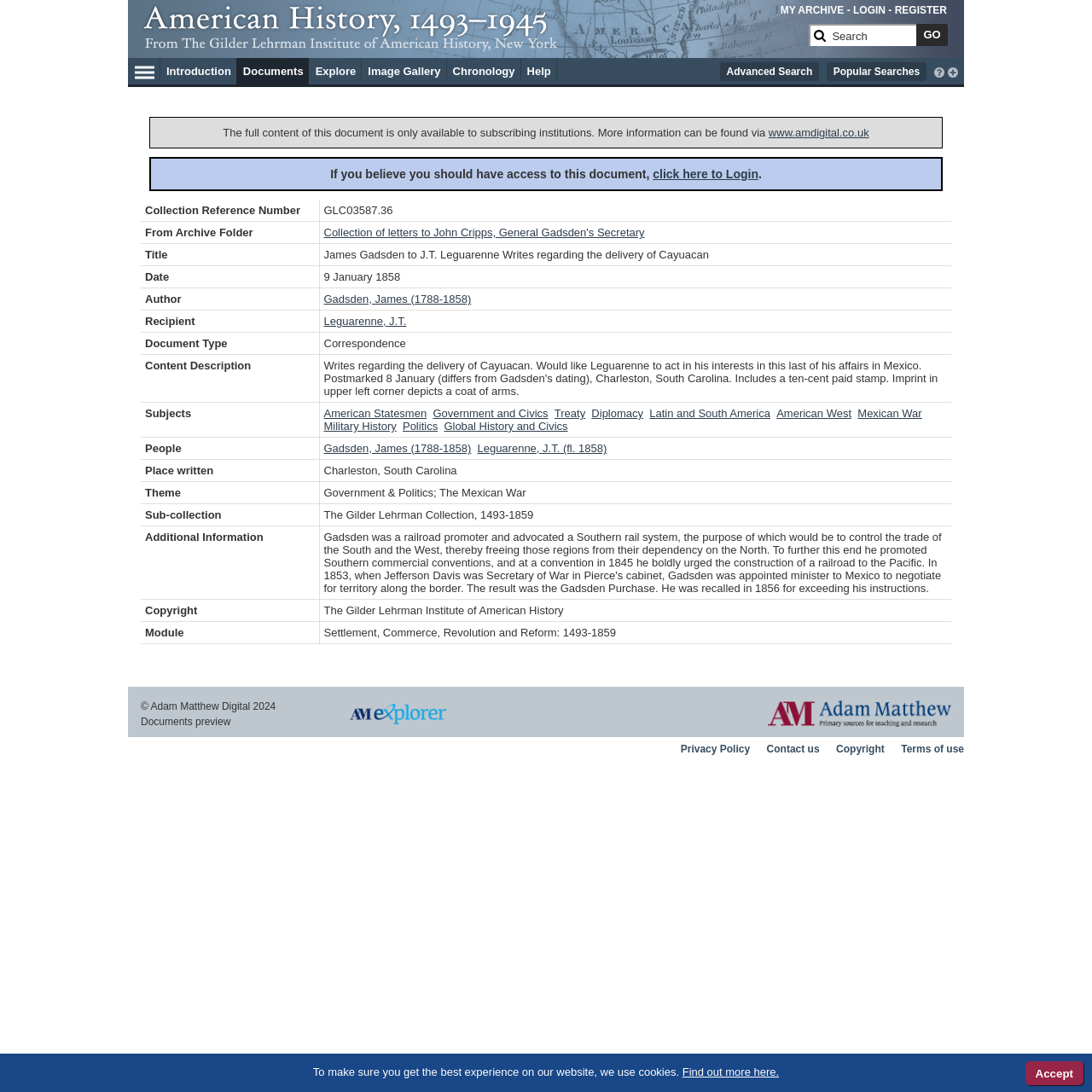Explain in detail what is displayed on the webpage.

This webpage appears to be a document archive page, specifically showcasing a letter written by James Gadsden to J.T. Leguarenne on January 9, 1858. The page is divided into several sections.

At the top, there is a navigation bar with links to "LOGIN", "REGISTER", and a "Collection Logo" image. Next to the logo is a search bar with a "GO" button. There is also a "Hamburger Menu" icon and an "Introduction" link.

Below the navigation bar, there is a table displaying the document's metadata, including its collection reference number, title, date, author, recipient, document type, content description, subjects, and people involved. The table has multiple rows, each containing a label and its corresponding value.

The content description provides a summary of the letter, stating that James Gadsden writes to J.T. Leguarenne regarding the delivery of Cayuacan and requests Leguarenne to act in his interests in this last of his affairs in Mexico.

The subjects listed include American Statesmen, Government and Civics, Treaty, Diplomacy, Latin and South America, American West, Mexican War, Military History, Politics, and Global History and Civics. The people involved are James Gadsden and J.T. Leguarenne.

There are also links to "Advanced Search", "Popular Searches", "interactive-help", "Bookmark & Share", and "www.amdigital.co.uk" scattered throughout the page.

At the bottom, there is a notice stating that the full content of the document is only available to subscribing institutions, with a link to login or find more information.